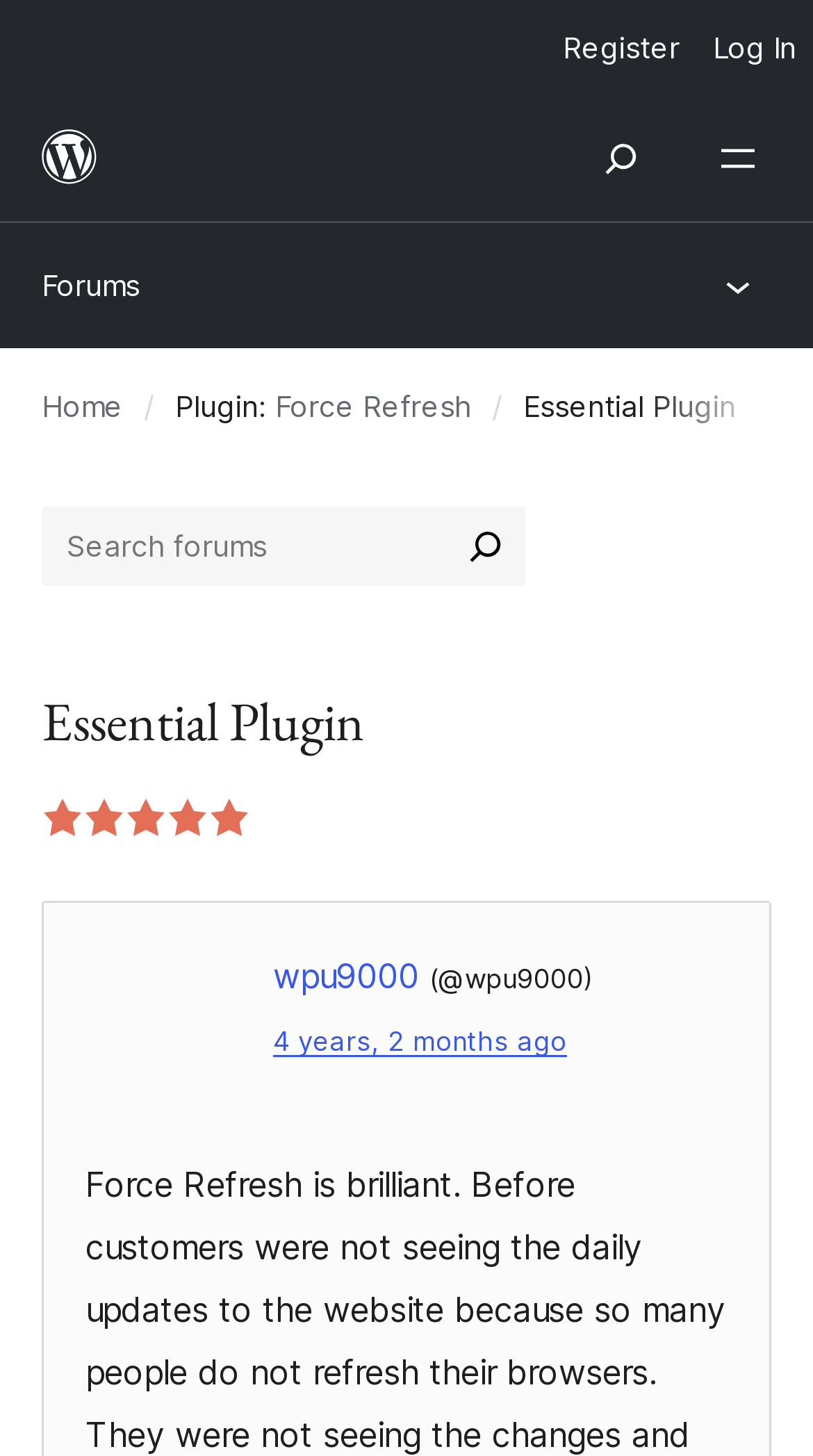Please examine the image and provide a detailed answer to the question: What is the name of the plugin?

I found the answer by looking at the link element with the text 'Force Refresh' which is a child of the 'Plugin:' static text element.